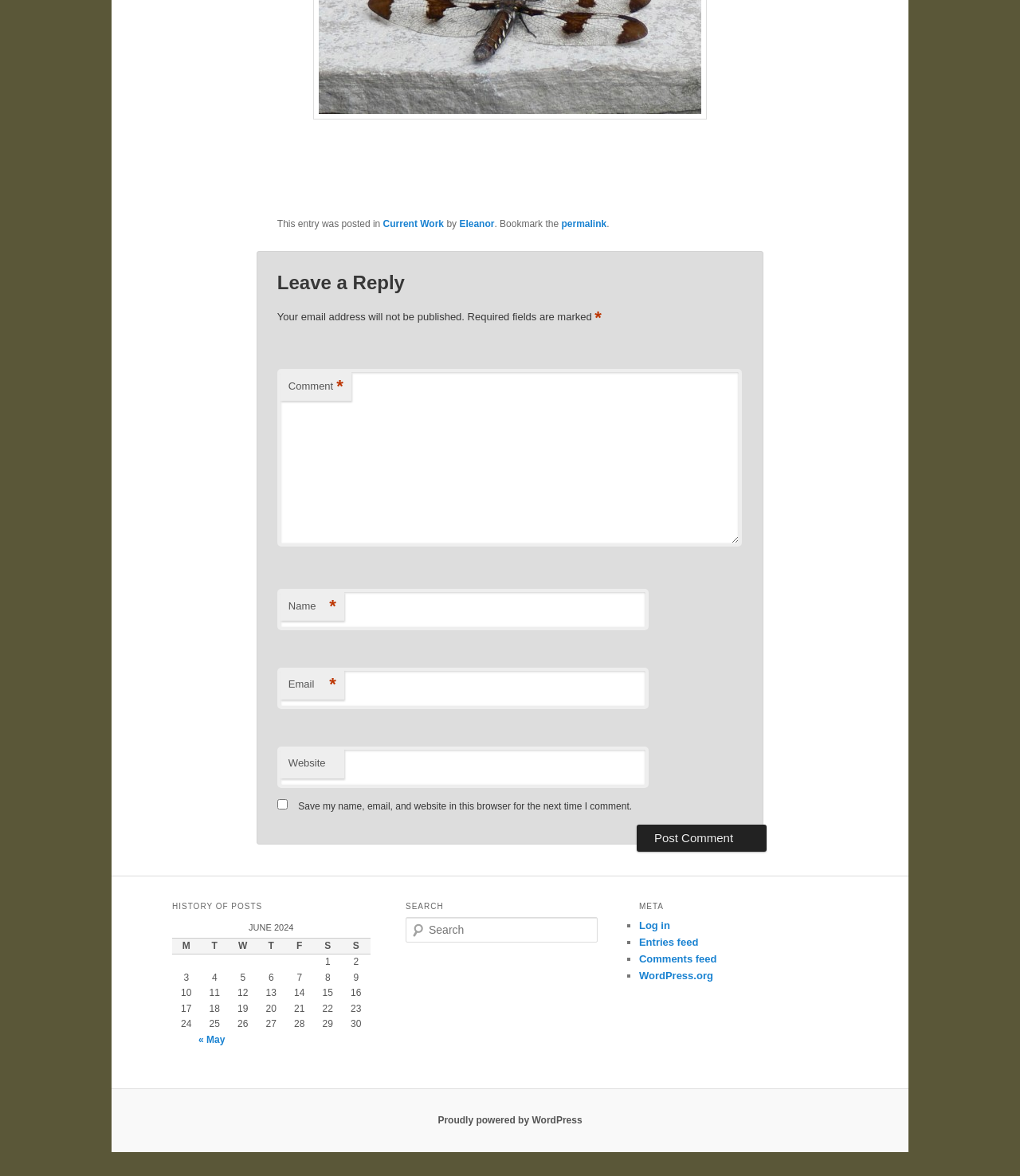Specify the bounding box coordinates of the area to click in order to follow the given instruction: "Enter your comment."

[0.272, 0.314, 0.727, 0.465]